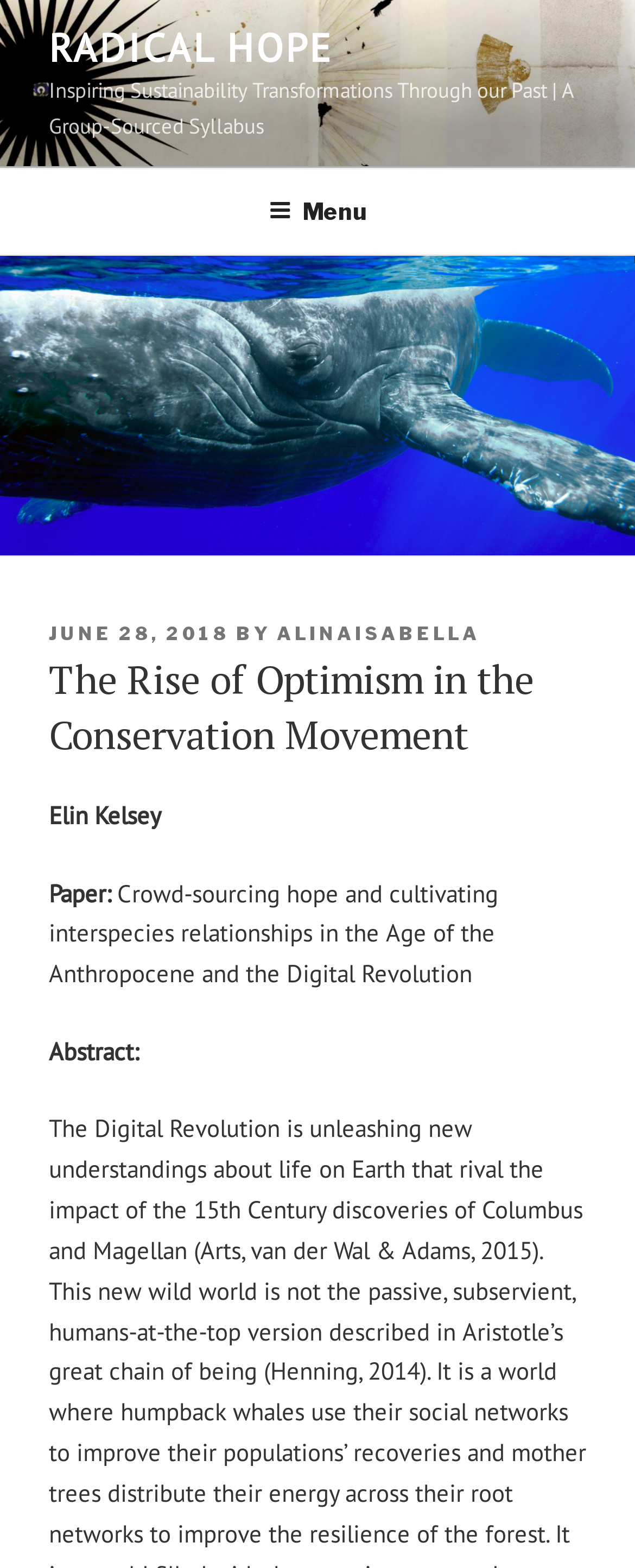What is the name of the author of the article?
Answer with a single word or phrase, using the screenshot for reference.

Elin Kelsey